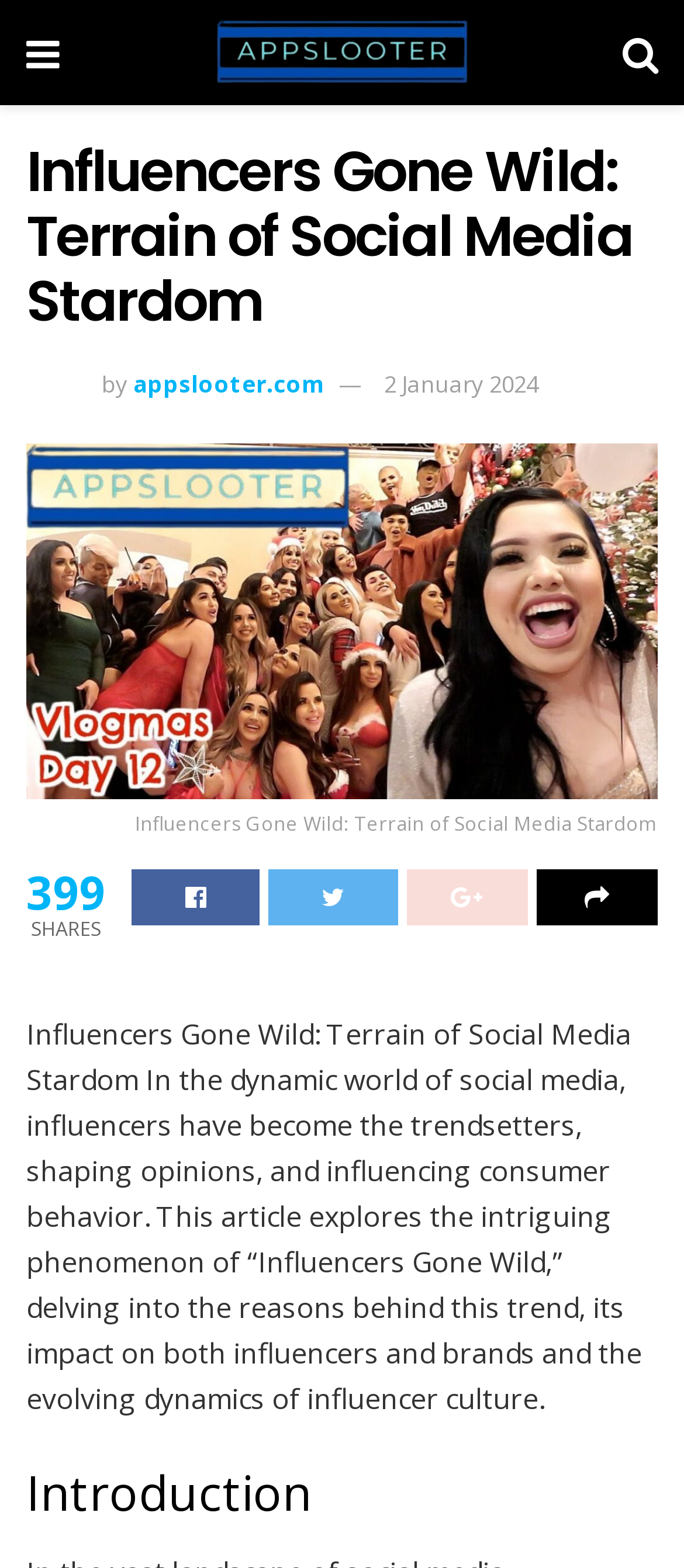Generate a detailed explanation of the webpage's features and information.

The webpage is about the topic "Influencers Gone Wild: Terrain of Social Media Stardom". At the top left, there is a link with a Facebook icon, and next to it, a link with the text "Appslooter". The "Appslooter" link has an accompanying image with the same text. On the top right, there is a link with a Twitter icon.

Below the top section, there is a heading with the title "Influencers Gone Wild: Terrain of Social Media Stardom". Underneath the heading, there is an image with the text "appslooter.com", followed by the text "by" and a link with the same text. Next to it, there is a link with the date "2 January 2024".

Further down, there is a large link with the same title as the heading, accompanied by an image. Below this link, there is a text "399" and next to it, the text "SHARES". There are four social media links, represented by icons, placed horizontally.

The main content of the webpage is a long paragraph of text that discusses the phenomenon of "Influencers Gone Wild" in the context of social media, including its impact on influencers and brands. The paragraph is preceded by a heading that says "Introduction".